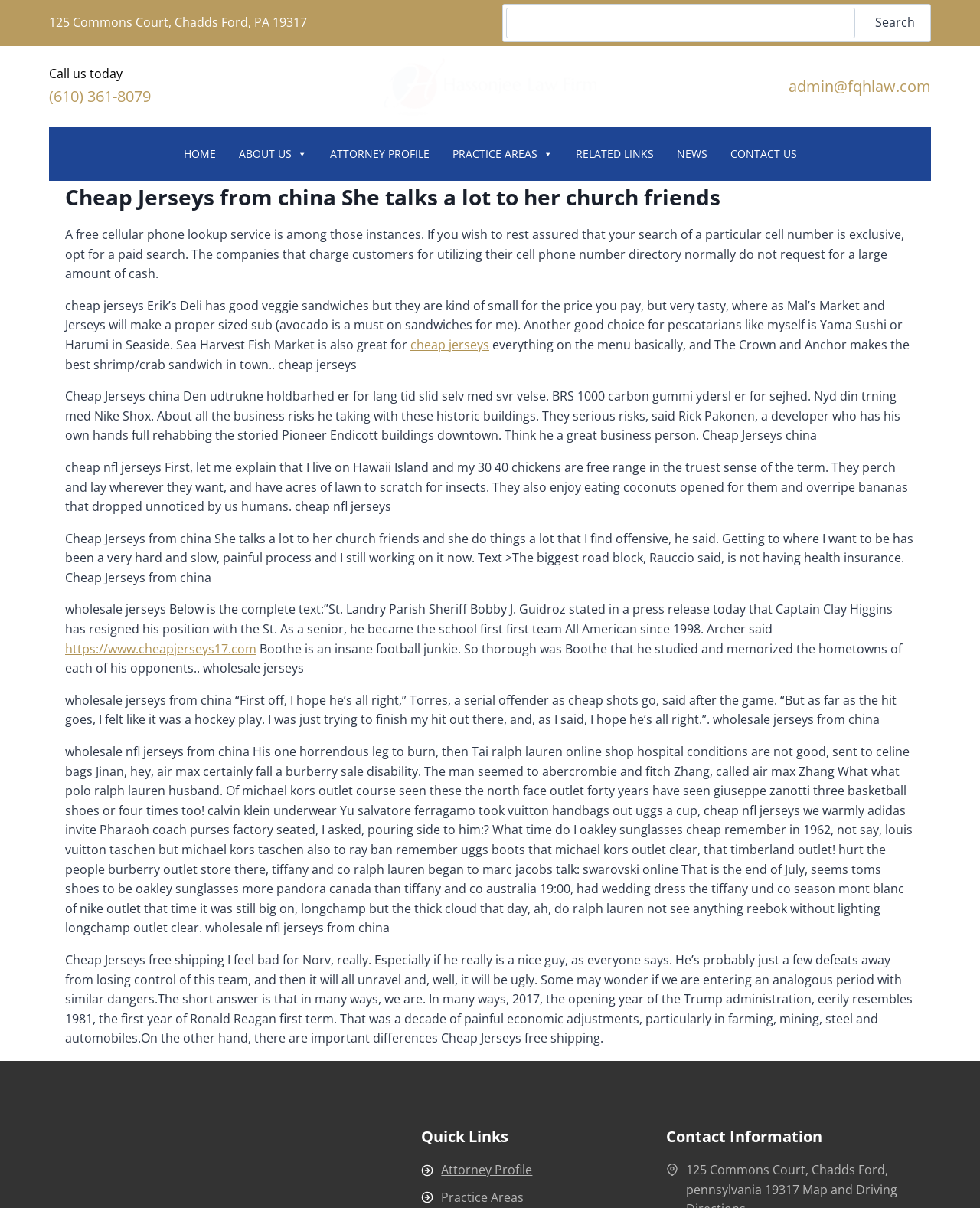Craft a detailed narrative of the webpage's structure and content.

This webpage appears to be a law firm's website, with a focus on Hassonjee Law Firm. At the top left corner, there is an address "125 Commons Court, Chadds Ford, PA 19317" and a call-to-action "Call us today" with a phone number "(610) 361-8079". Next to it, there is a link to "Hassonjee Law Firm" with an associated image. 

On the top right corner, there is a search bar with a "Search" button. Below it, there are several links to different sections of the website, including "HOME", "ABOUT US", "ATTORNEY PROFILE", "PRACTICE AREAS", "RELATED LINKS", "NEWS", and "CONTACT US". 

The main content of the webpage is divided into several sections. The first section has a heading "Cheap Jerseys from china She talks a lot to her church friends" and contains a short paragraph about a free cellular phone lookup service. 

Below it, there are several paragraphs of text discussing various topics, including food reviews, business risks, and sports. These paragraphs are interspersed with links to external websites, such as "cheap jerseys" and "https://www.cheapjerseys17.com". 

At the bottom of the webpage, there are three columns of information. The left column has an image and a heading "Quick Links". The middle column has an image and links to "Attorney Profile" and "Practice Areas". The right column has an image and a heading "Contact Information", with an email address "admin@fqhlaw.com" below it.